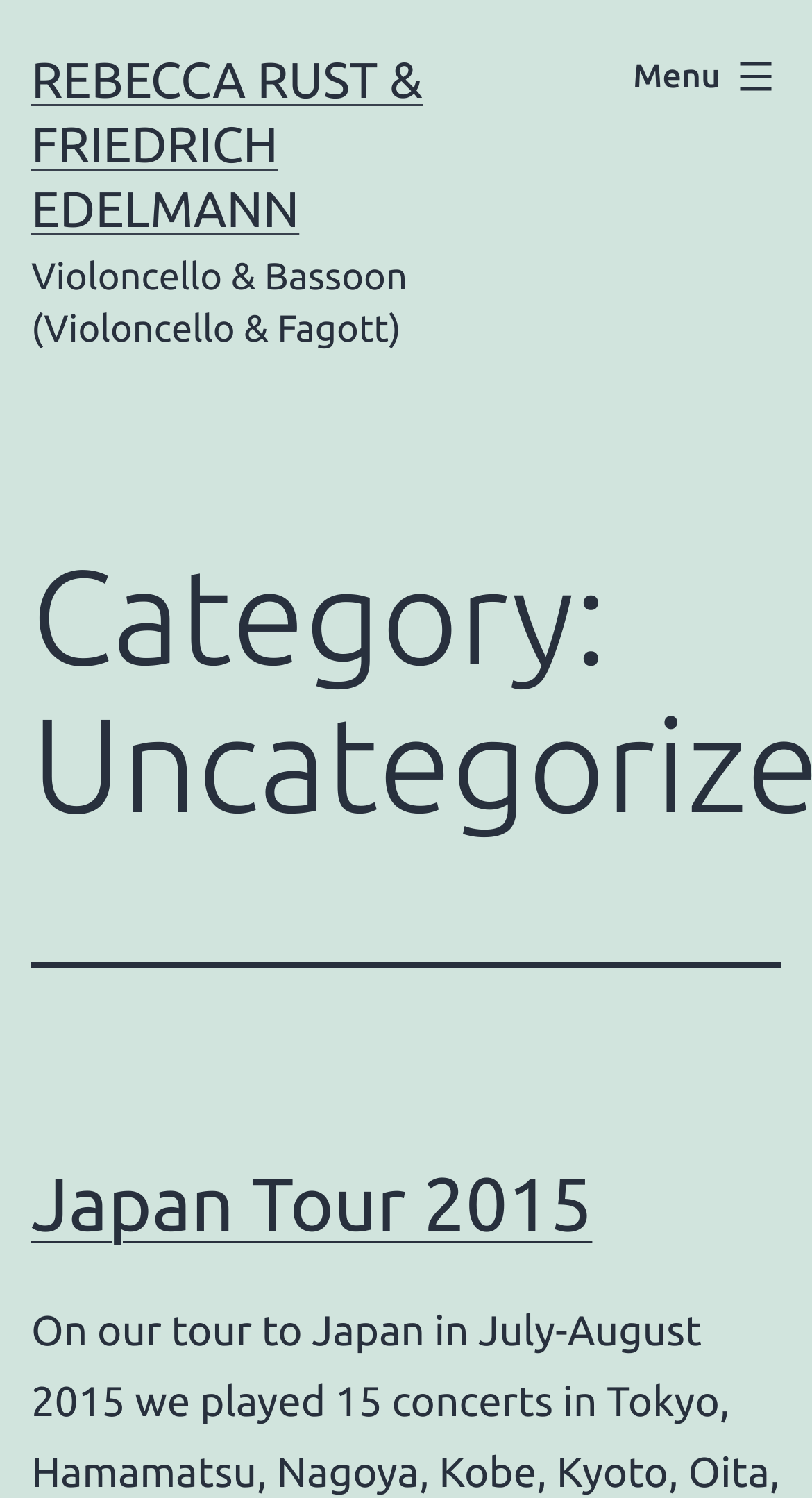Using the element description Envelope-open, predict the bounding box coordinates for the UI element. Provide the coordinates in (top-left x, top-left y, bottom-right x, bottom-right y) format with values ranging from 0 to 1.

None